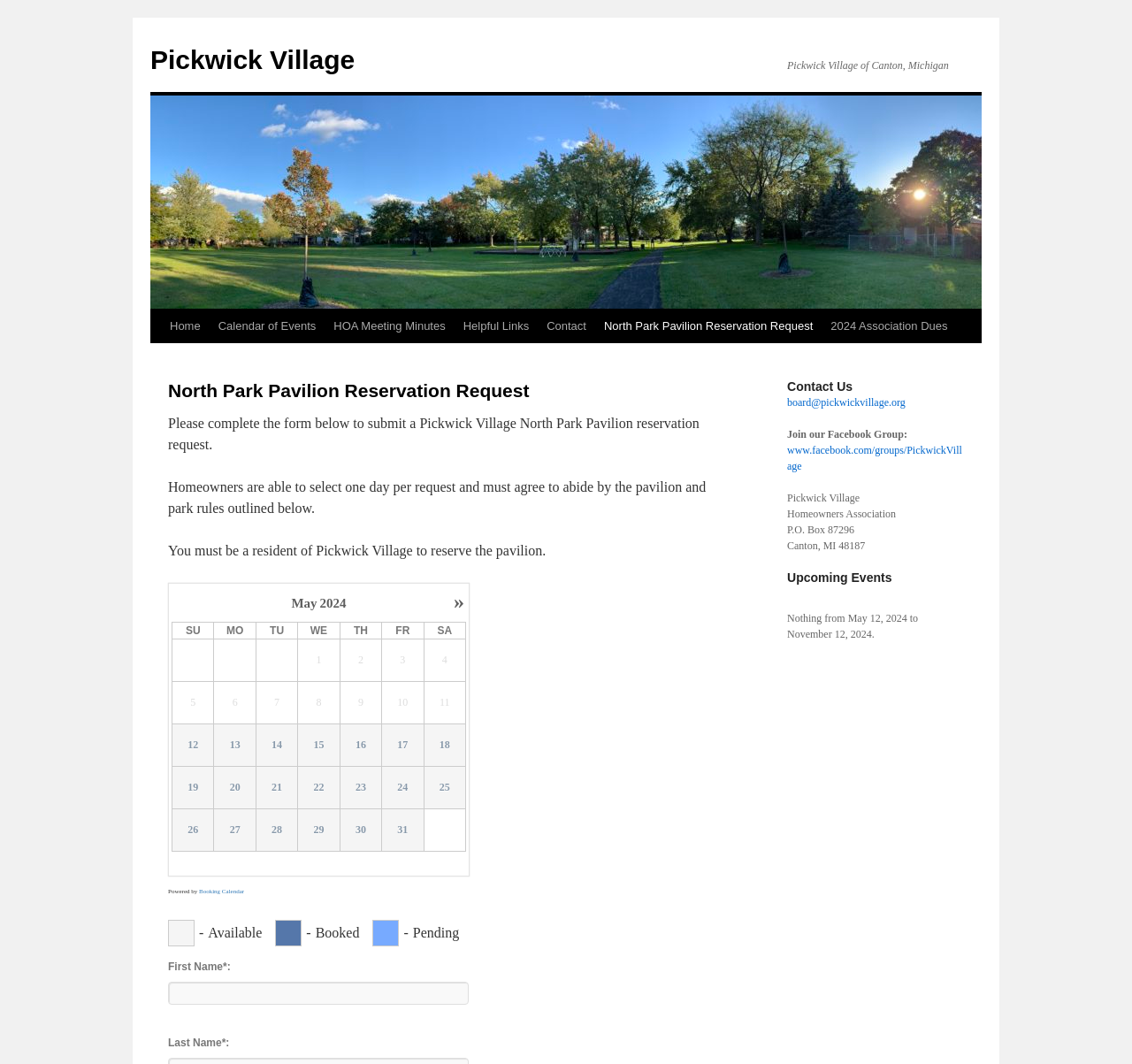What is the requirement to reserve the pavilion?
From the image, respond with a single word or phrase.

Be a resident of Pickwick Village